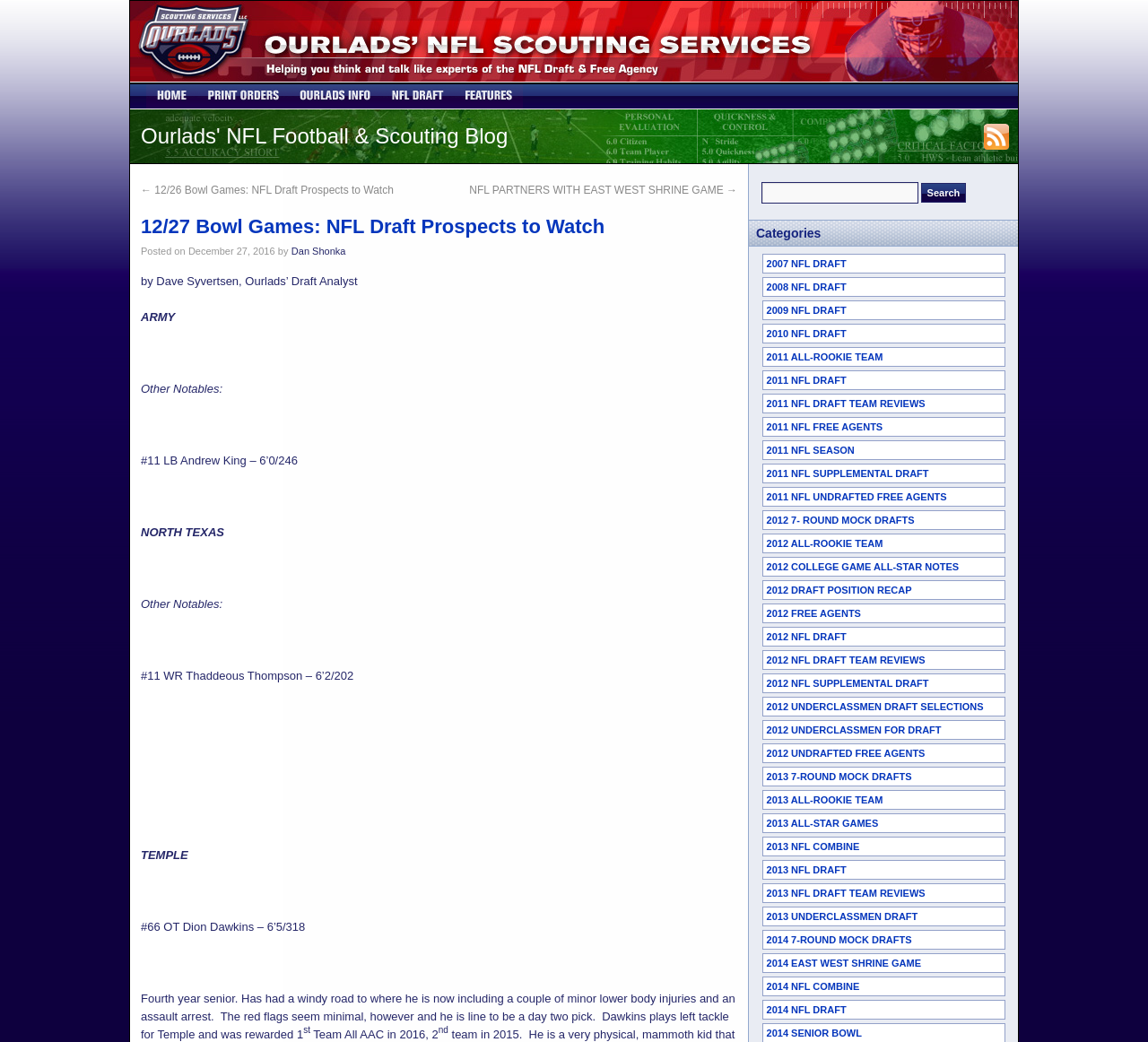Provide the bounding box coordinates for the UI element that is described as: "Dan Shonka".

[0.254, 0.235, 0.301, 0.246]